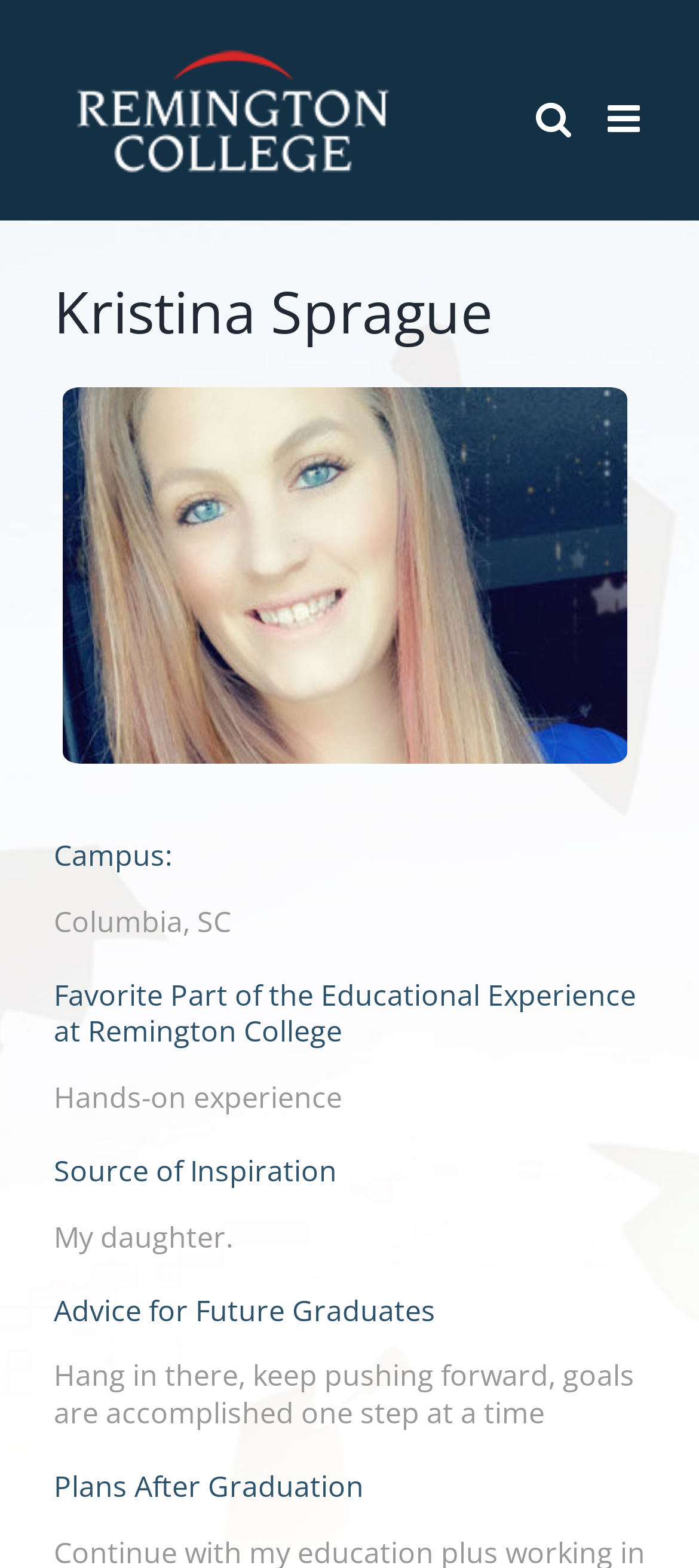Please provide a detailed answer to the question below by examining the image:
What is the logo above the main content?

I found the answer by looking at the top of the webpage and finding the 'Virtual Commencement Logo' image which is located above the main content.